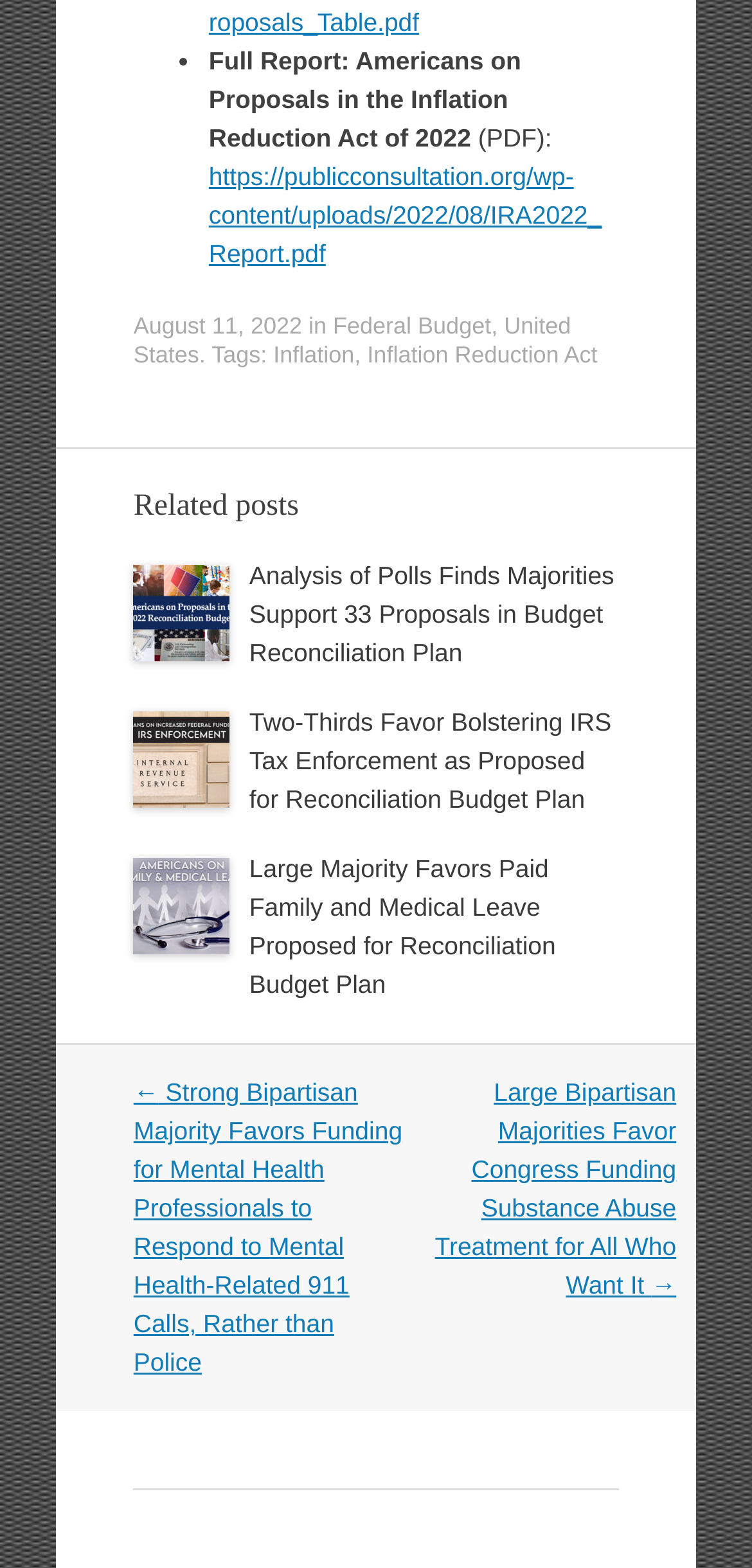Given the element description August 11, 2022, specify the bounding box coordinates of the corresponding UI element in the format (top-left x, top-left y, bottom-right x, bottom-right y). All values must be between 0 and 1.

[0.178, 0.199, 0.402, 0.216]